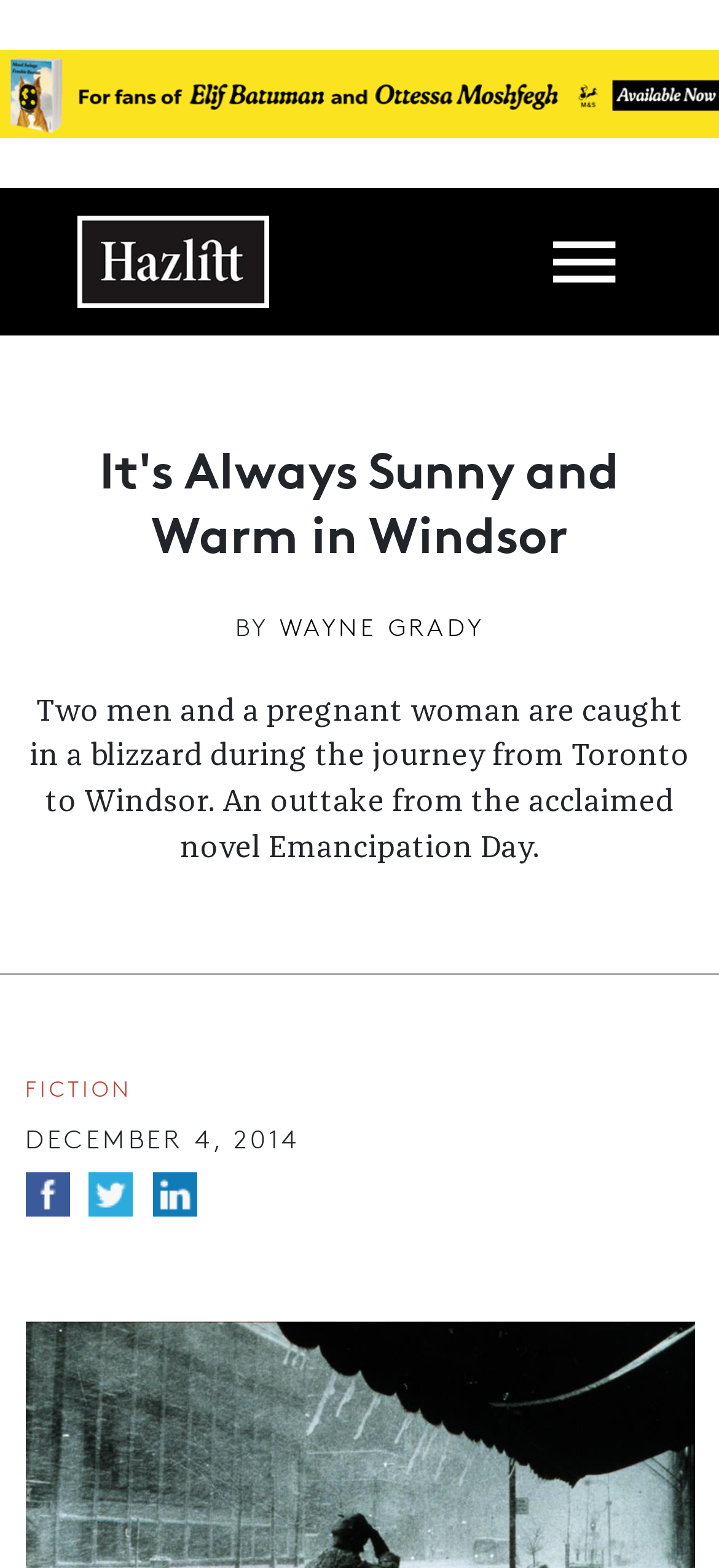Craft a detailed narrative of the webpage's structure and content.

The webpage is an article page titled "It's Always Sunny and Warm in Windsor" by Wayne Grady. At the top of the page, there is an advertisement for "Mood Swings by Frankie Barnet" with an image. Below the ad, there is a main navigation menu that spans the entire width of the page. 

The title of the article "It's Always Sunny and Warm in Windsor" is prominently displayed in the middle of the page, followed by the author's name "Wayne Grady" and a brief summary of the article, which describes a scene from the novel Emancipation Day where two men and a pregnant woman are caught in a blizzard during their journey from Toronto to Windsor.

On the right side of the summary, there are three social media links to Facebook, Twitter, and LinkedIn. Above the social media links, there are two labels, "FICTION" and the publication date "DECEMBER 4, 2014".